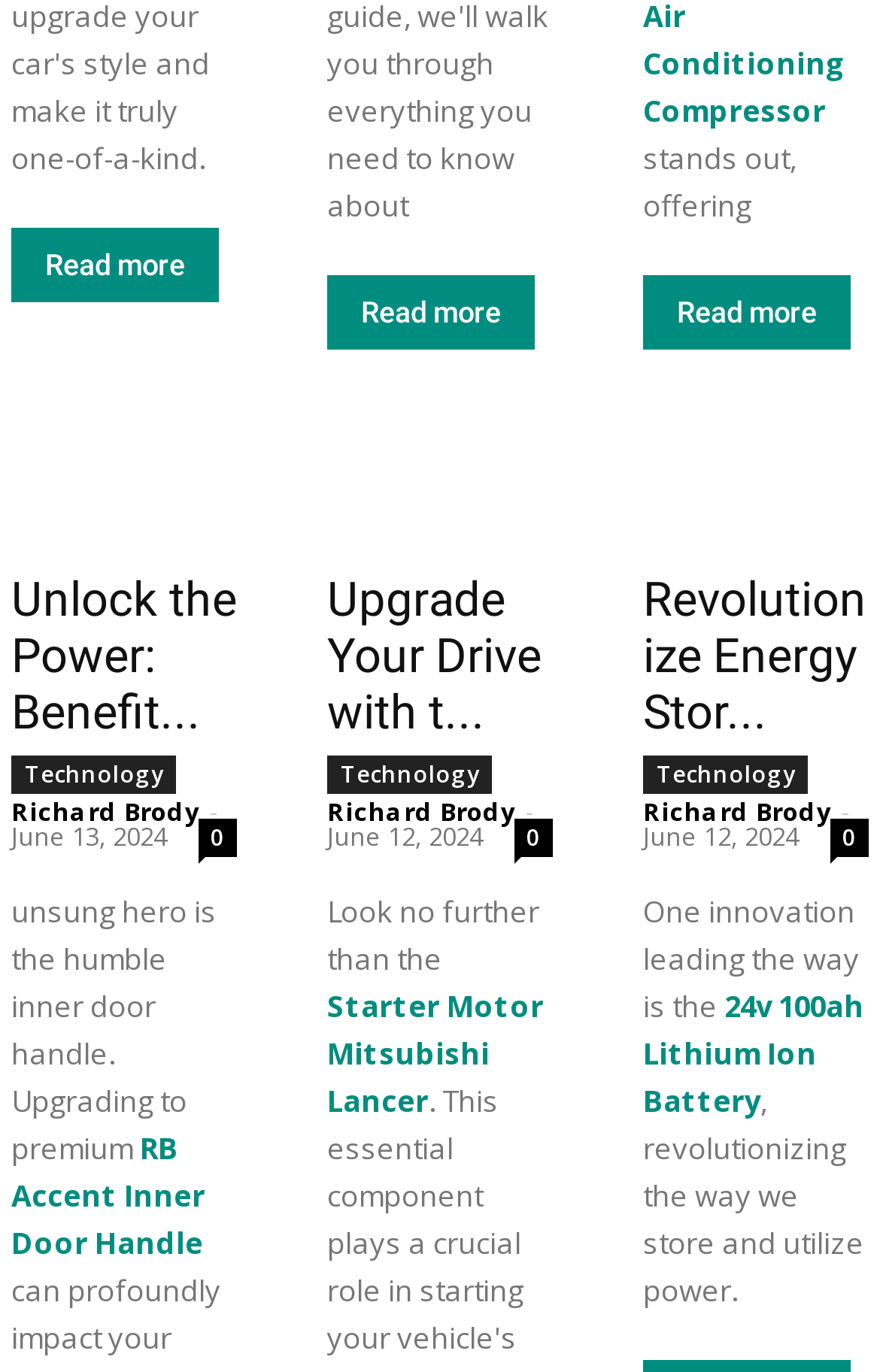Utilize the details in the image to give a detailed response to the question: What is the purpose of the '24v 100ah Lithium Ion Battery'?

The purpose is mentioned in the static text element with the text 'One innovation leading the way is the 24v 100ah Lithium Ion Battery, revolutionizing the way we store and utilize power'.